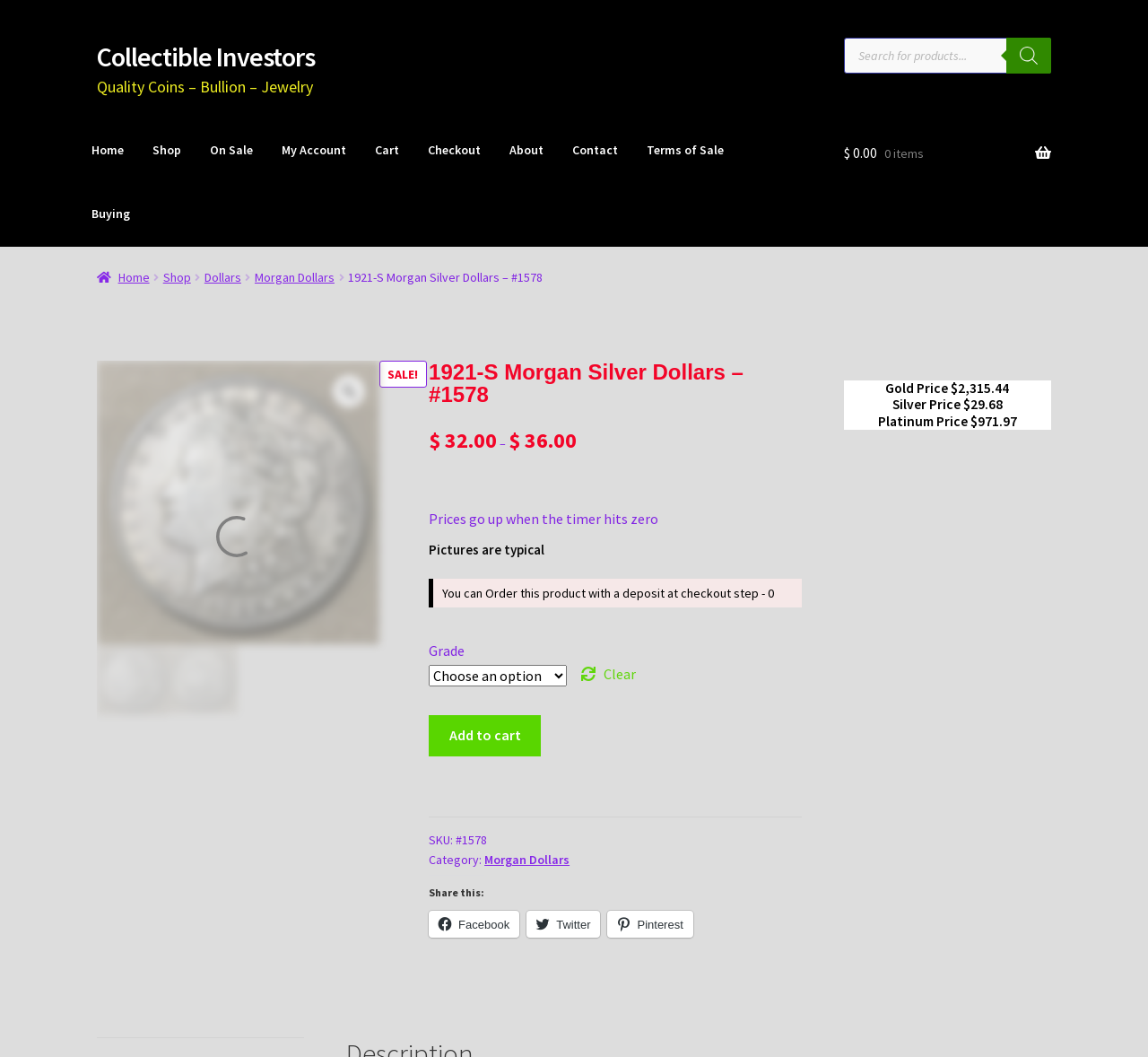Please determine the bounding box coordinates for the UI element described as: "Twitter".

[0.459, 0.861, 0.523, 0.887]